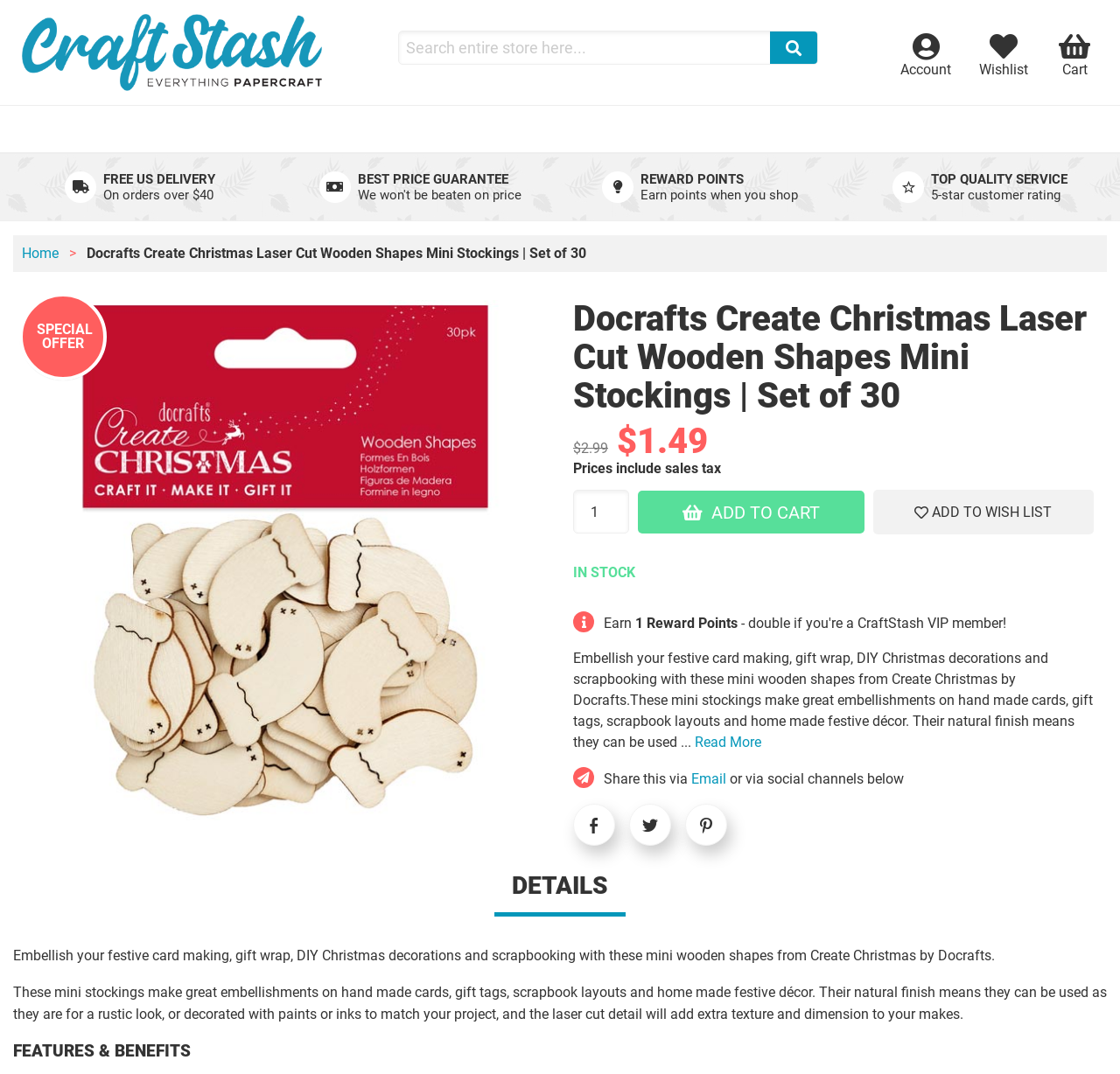Identify the bounding box for the element characterized by the following description: "Add to Wish List".

[0.779, 0.456, 0.977, 0.498]